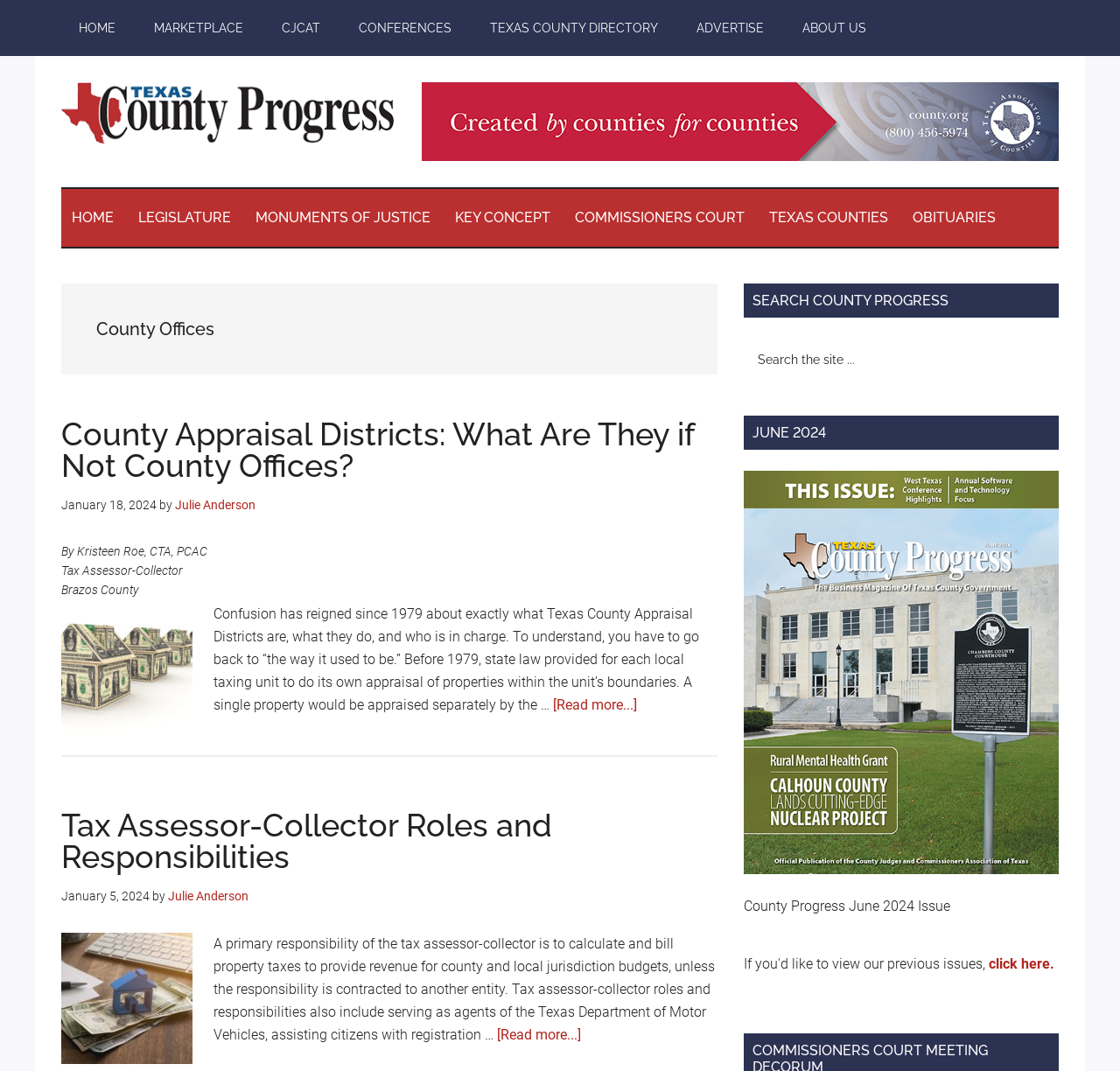What is the topic of the first article?
Offer a detailed and full explanation in response to the question.

The first article on the webpage has a heading that says 'County Appraisal Districts: What Are They if Not County Offices?' which indicates that the topic of the article is about County Appraisal Districts.